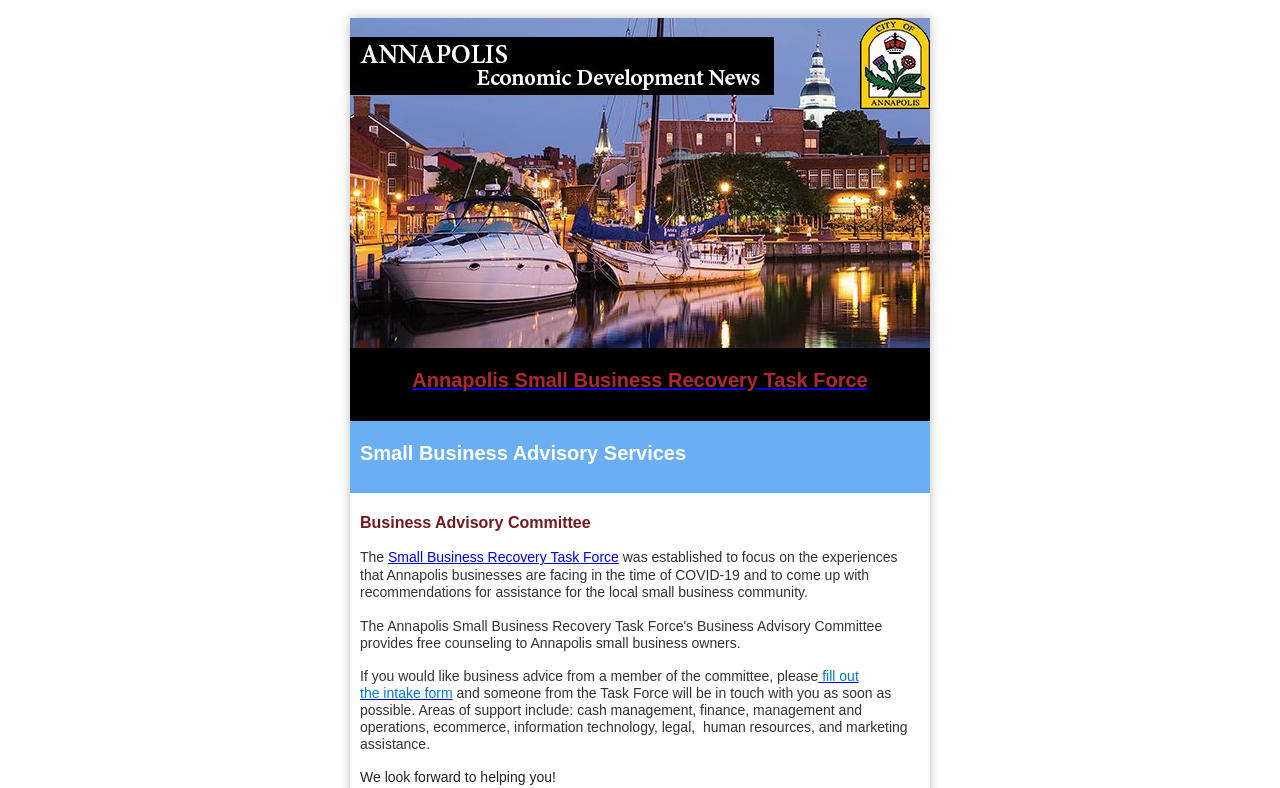Please identify the primary heading of the webpage and give its text content.

Annapolis Small Business Recovery Task Force